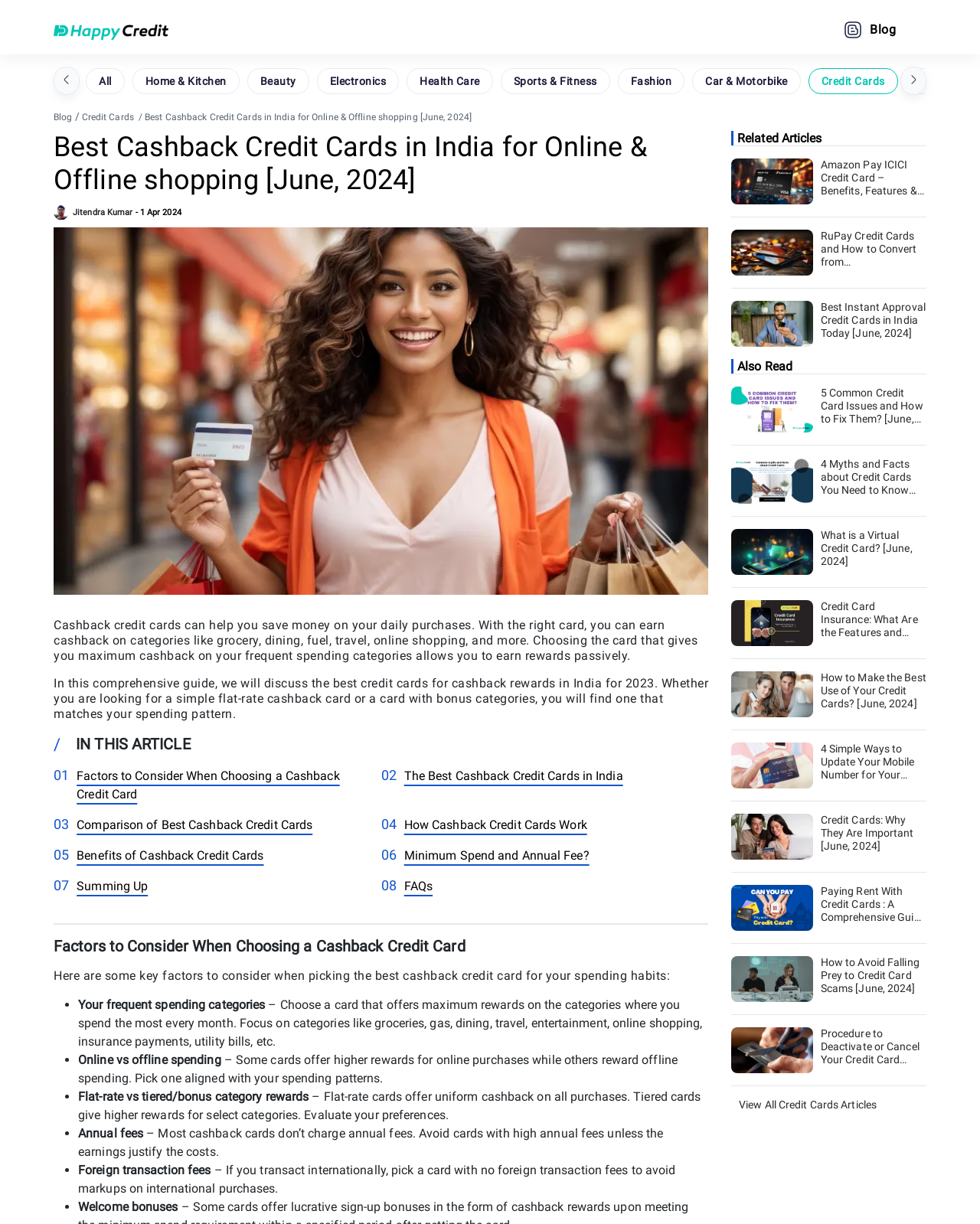Determine the bounding box coordinates of the clickable element to complete this instruction: "Visit the 'Blog' page". Provide the coordinates in the format of four float numbers between 0 and 1, [left, top, right, bottom].

[0.861, 0.012, 0.914, 0.044]